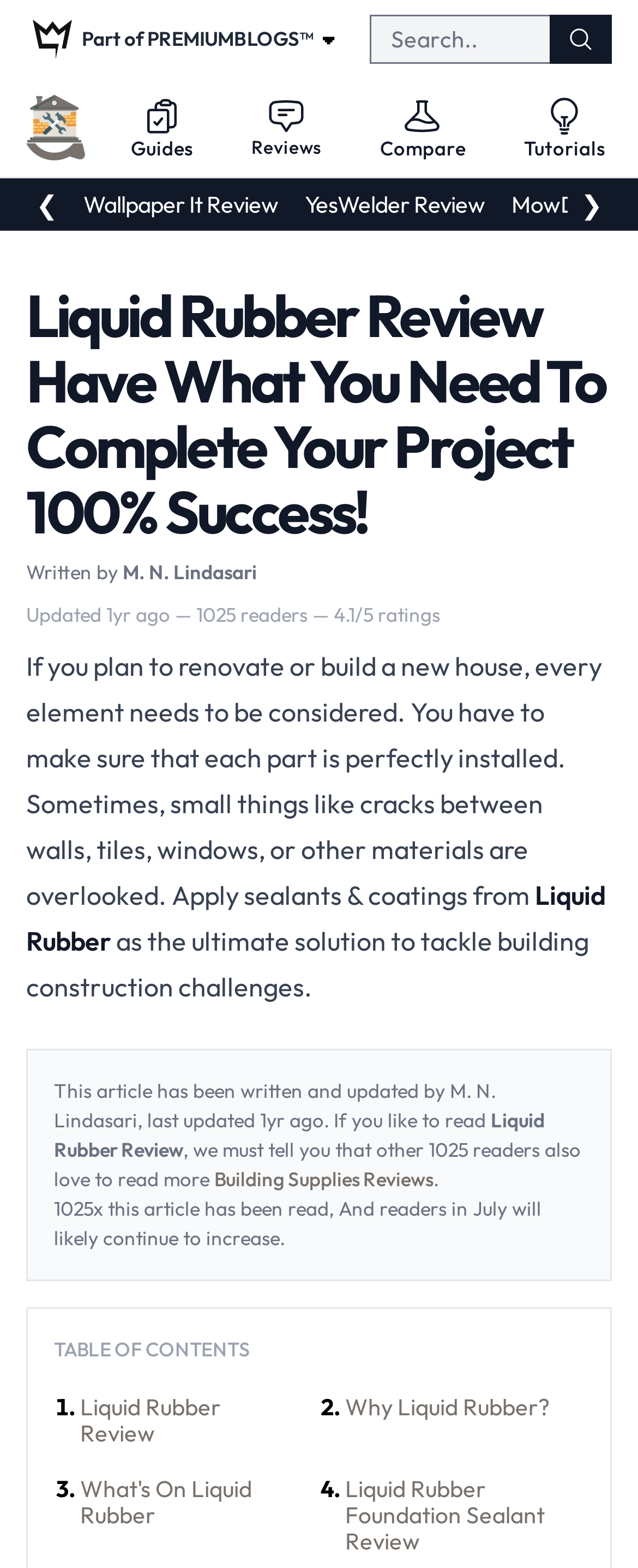What is the purpose of Liquid Rubber? Based on the screenshot, please respond with a single word or phrase.

to tackle building construction challenges